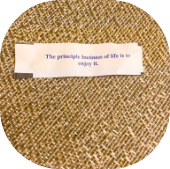What is the theme of the quote on the strip?
Based on the image, respond with a single word or phrase.

Self-care and positivity